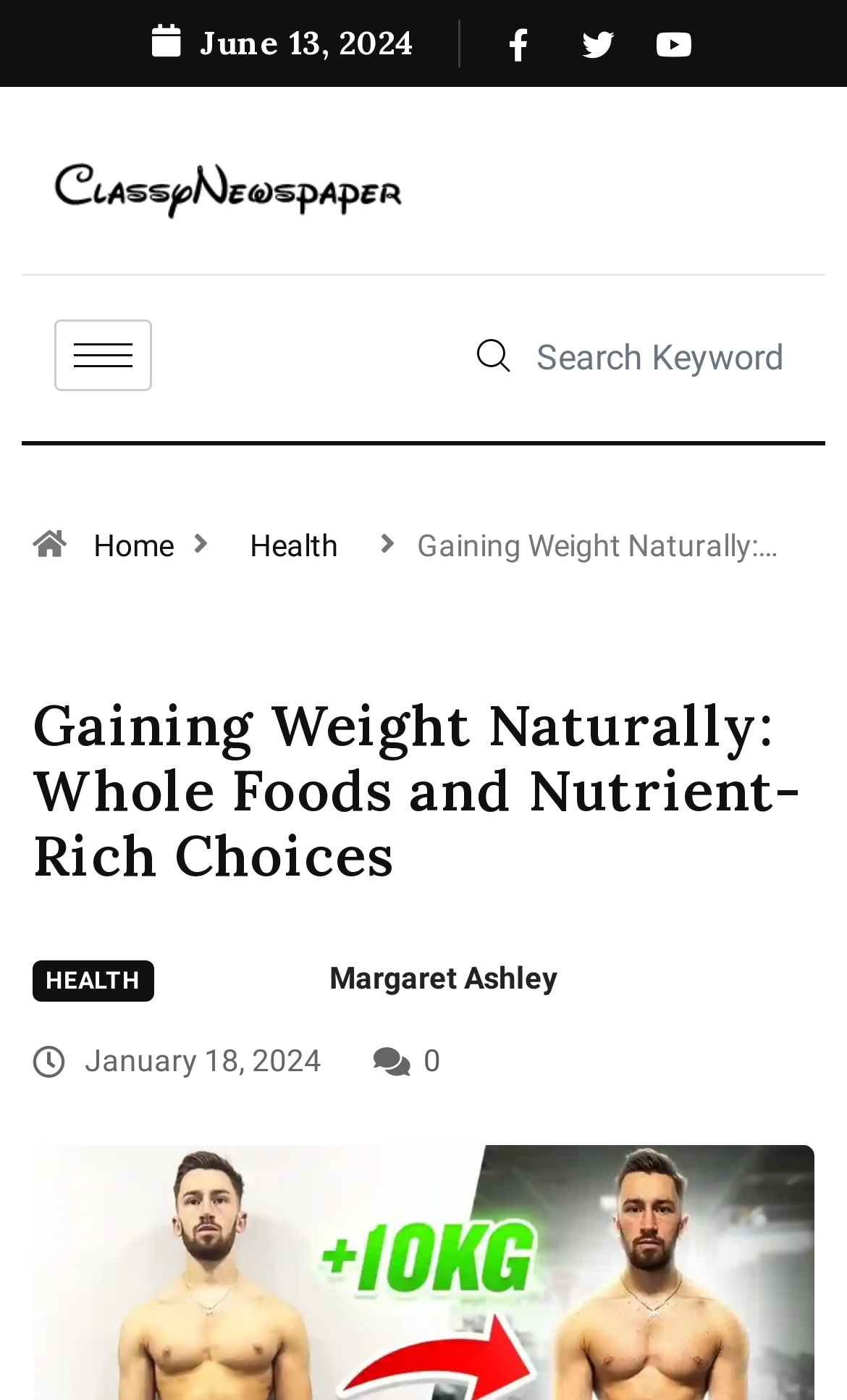Utilize the information from the image to answer the question in detail:
What is the date of the article?

I found the date of the article by looking at the static text element that says 'January 18, 2024' which is located below the article title.